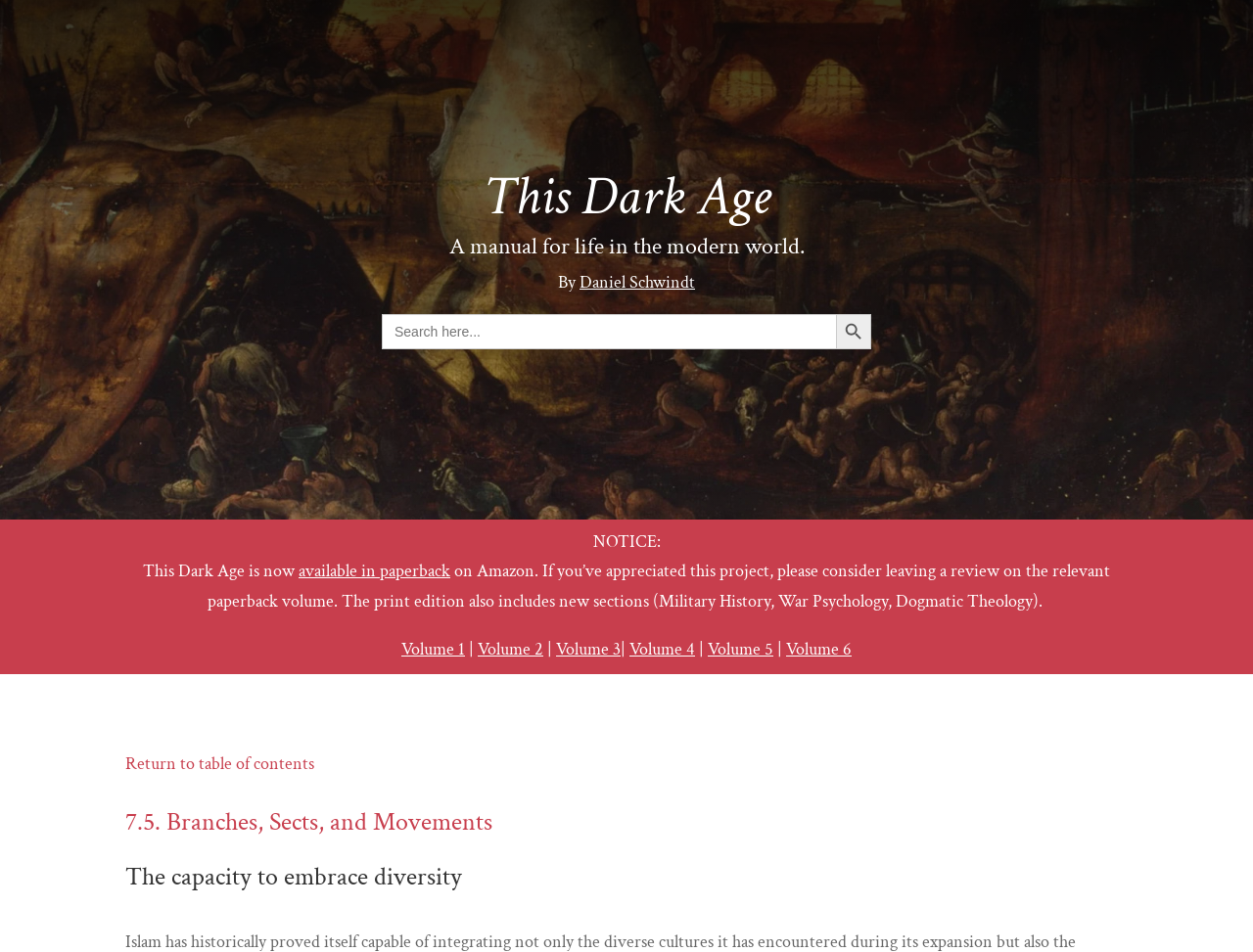Give a full account of the webpage's elements and their arrangement.

This webpage appears to be a blog or article page, with a focus on the topic of Islam and its ability to integrate diverse cultures. At the top of the page, there are two headings: "This Dark Age" and "A manual for life in the modern world." Below these headings, there is a byline with the author's name, Daniel Schwindt.

To the right of the byline, there is a search bar with a search button that contains a small search icon. Below the search bar, there is a notice section with a message about the availability of the book "This Dark Age" in paperback on Amazon, along with a request to leave a review.

Underneath the notice section, there are links to different volumes of the book, ranging from Volume 1 to Volume 6, separated by vertical lines. These links are positioned in the middle of the page.

At the bottom of the page, there are two more links: "Return to table of contents" and "7.5. Branches, Sects, and Movements." These links are positioned near the bottom left of the page.

On the left side of the page, there are two social media links, represented by icons, positioned vertically.

Finally, there is a heading at the very bottom of the page, "The capacity to embrace diversity," which appears to be the title of the article or blog post.